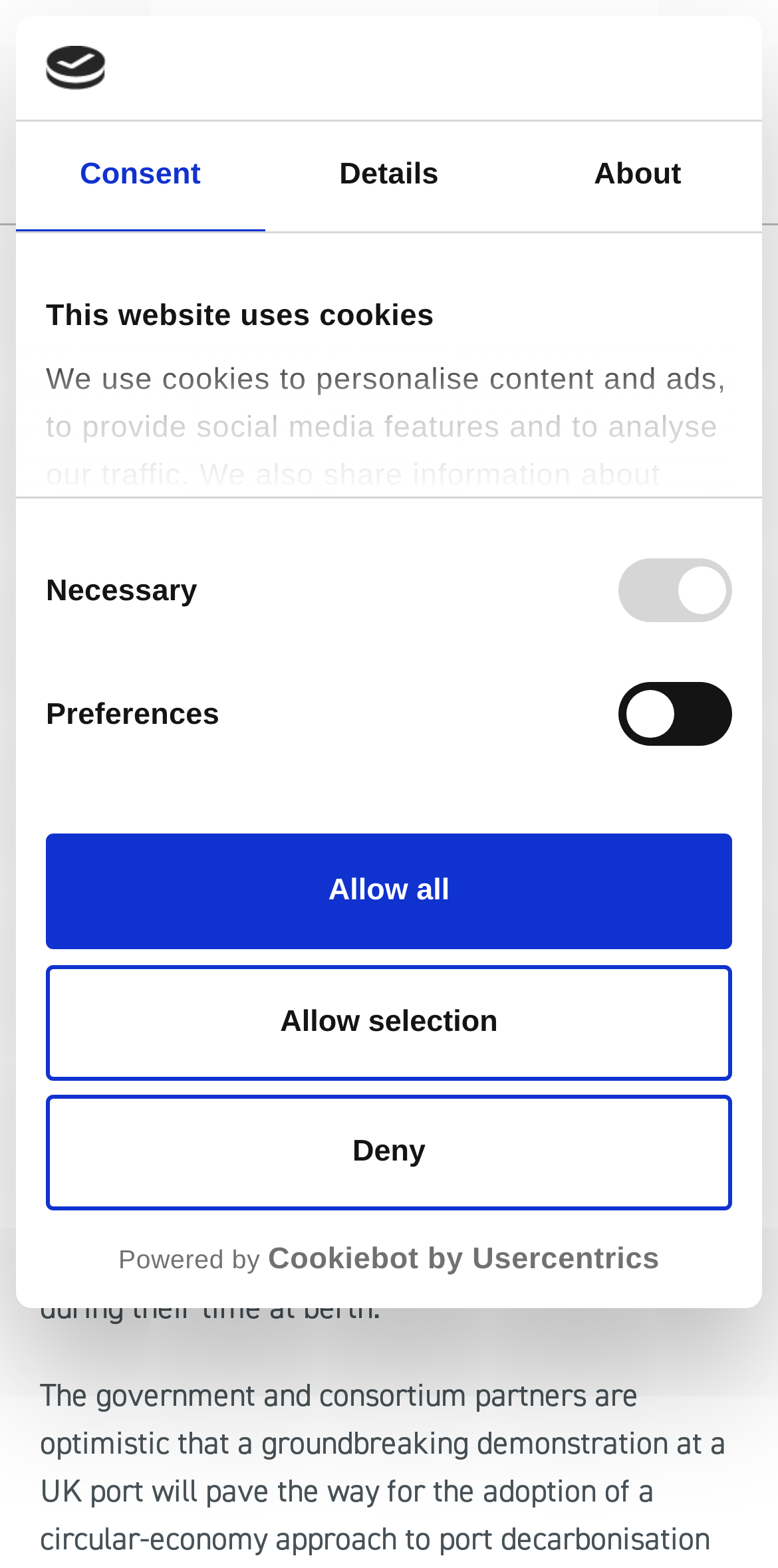Determine the bounding box coordinates of the clickable region to execute the instruction: "Click the 'Resource library search' link". The coordinates should be four float numbers between 0 and 1, denoted as [left, top, right, bottom].

[0.144, 0.174, 0.515, 0.198]